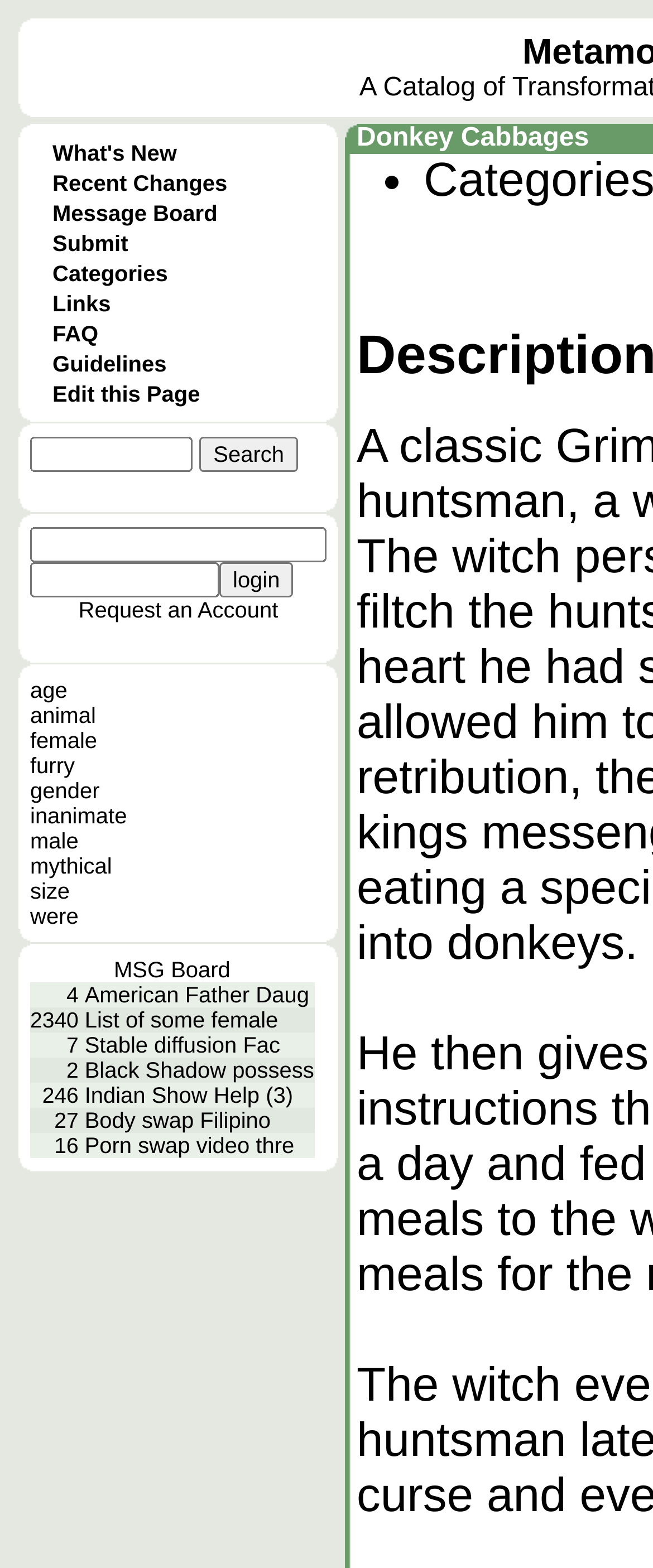Can you identify the bounding box coordinates of the clickable region needed to carry out this instruction: 'Submit a request'? The coordinates should be four float numbers within the range of 0 to 1, stated as [left, top, right, bottom].

[0.08, 0.147, 0.196, 0.163]